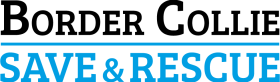Break down the image and provide a full description, noting any significant aspects.

The image showcases the logo for "Border Collie Save & Rescue," featuring bold text that emphasizes the breed name in black and highlights "SAVE & RESCUE" in vibrant blue. The design encapsulates the organization's mission to advocate for and support the rescue of Border Collies, combining striking typography with a clear message that resonates with pet lovers and advocates for animal welfare. This branding effectively communicates a commitment to saving and rehabilitating dogs in need.